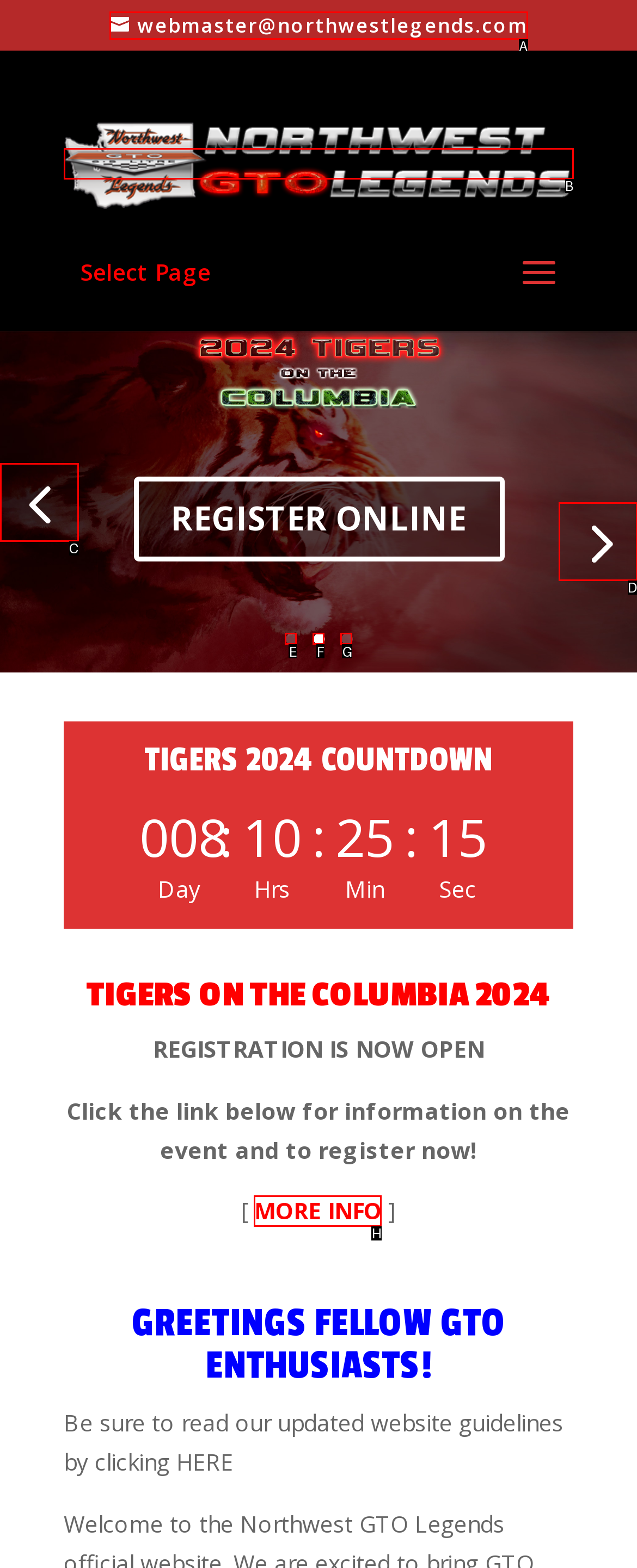Identify the bounding box that corresponds to: alt="Northwest GTO Legends"
Respond with the letter of the correct option from the provided choices.

B